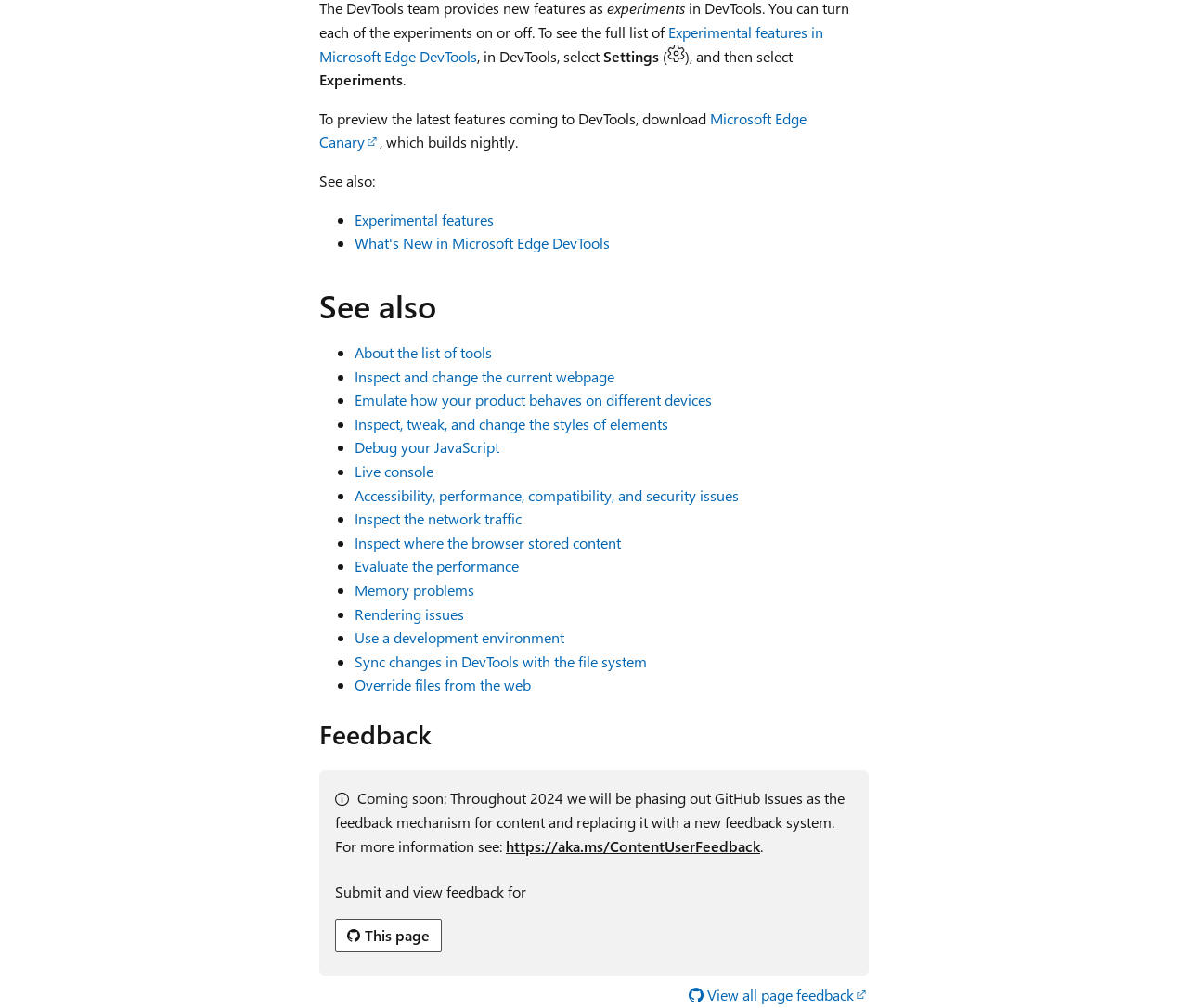Locate the bounding box coordinates of the area to click to fulfill this instruction: "Submit feedback about this page". The bounding box should be presented as four float numbers between 0 and 1, in the order [left, top, right, bottom].

[0.282, 0.911, 0.372, 0.945]